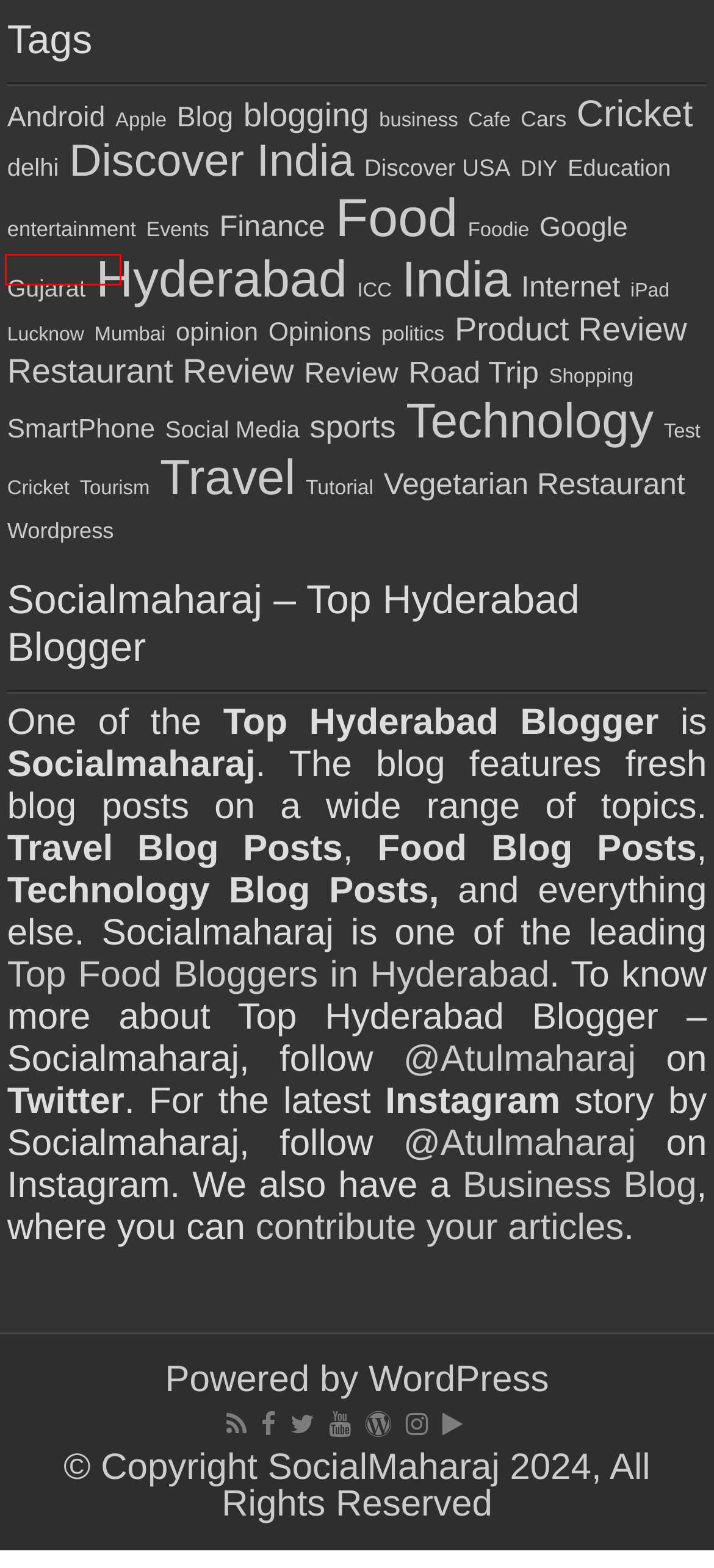You are presented with a screenshot of a webpage containing a red bounding box around a particular UI element. Select the best webpage description that matches the new webpage after clicking the element within the bounding box. Here are the candidates:
A. Food Archives - SocialMaharaj
B. politics Archives - SocialMaharaj
C. Shopping Archives - SocialMaharaj
D. Education Archives - SocialMaharaj
E. ICC Archives - SocialMaharaj
F. Mumbai Archives - SocialMaharaj
G. Restaurant Review Archives - SocialMaharaj
H. blogging Archives - SocialMaharaj

D